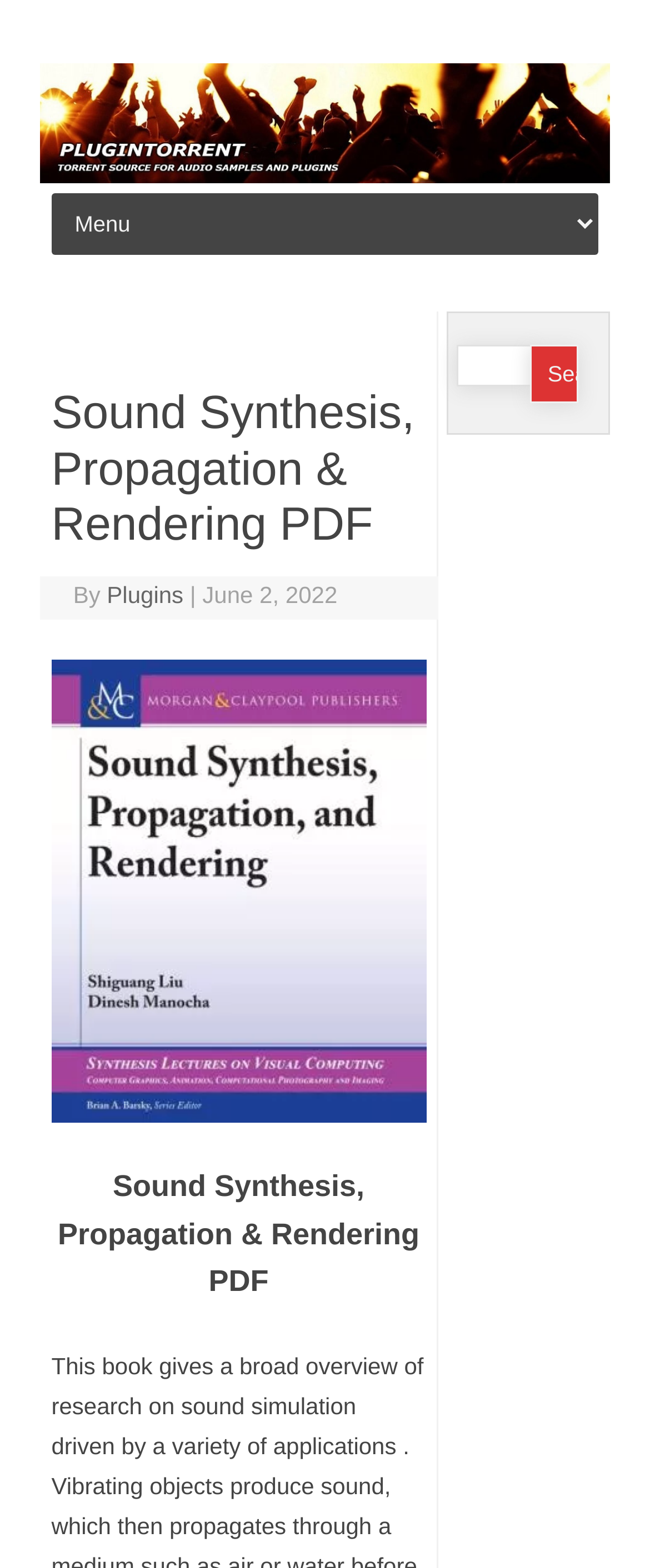Use a single word or phrase to answer the question:
What is the date of the latest update?

June 2, 2022